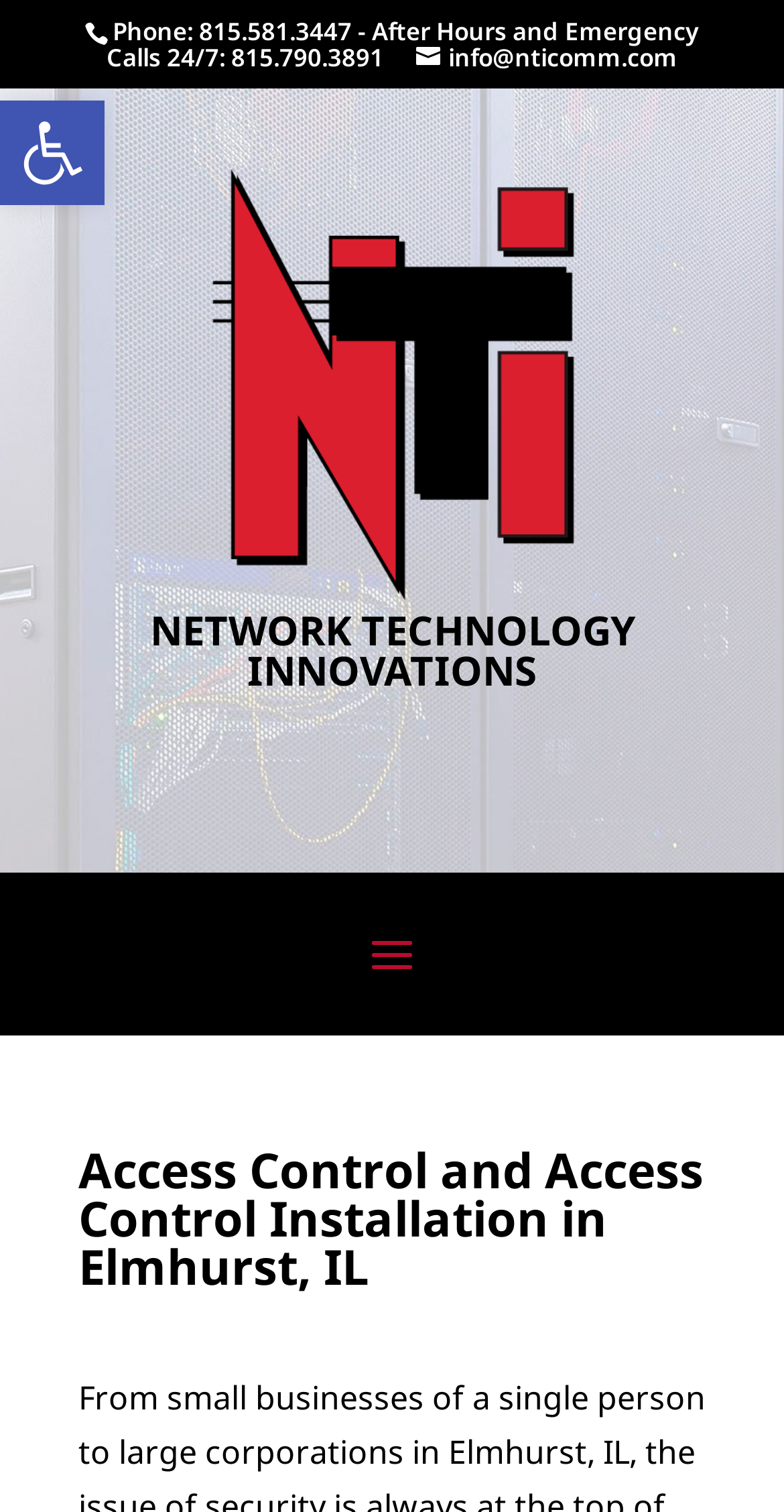Given the content of the image, can you provide a detailed answer to the question?
What is the email address?

I found the email address by looking at the link that says 'info@nticomm.com' which is likely the email address.